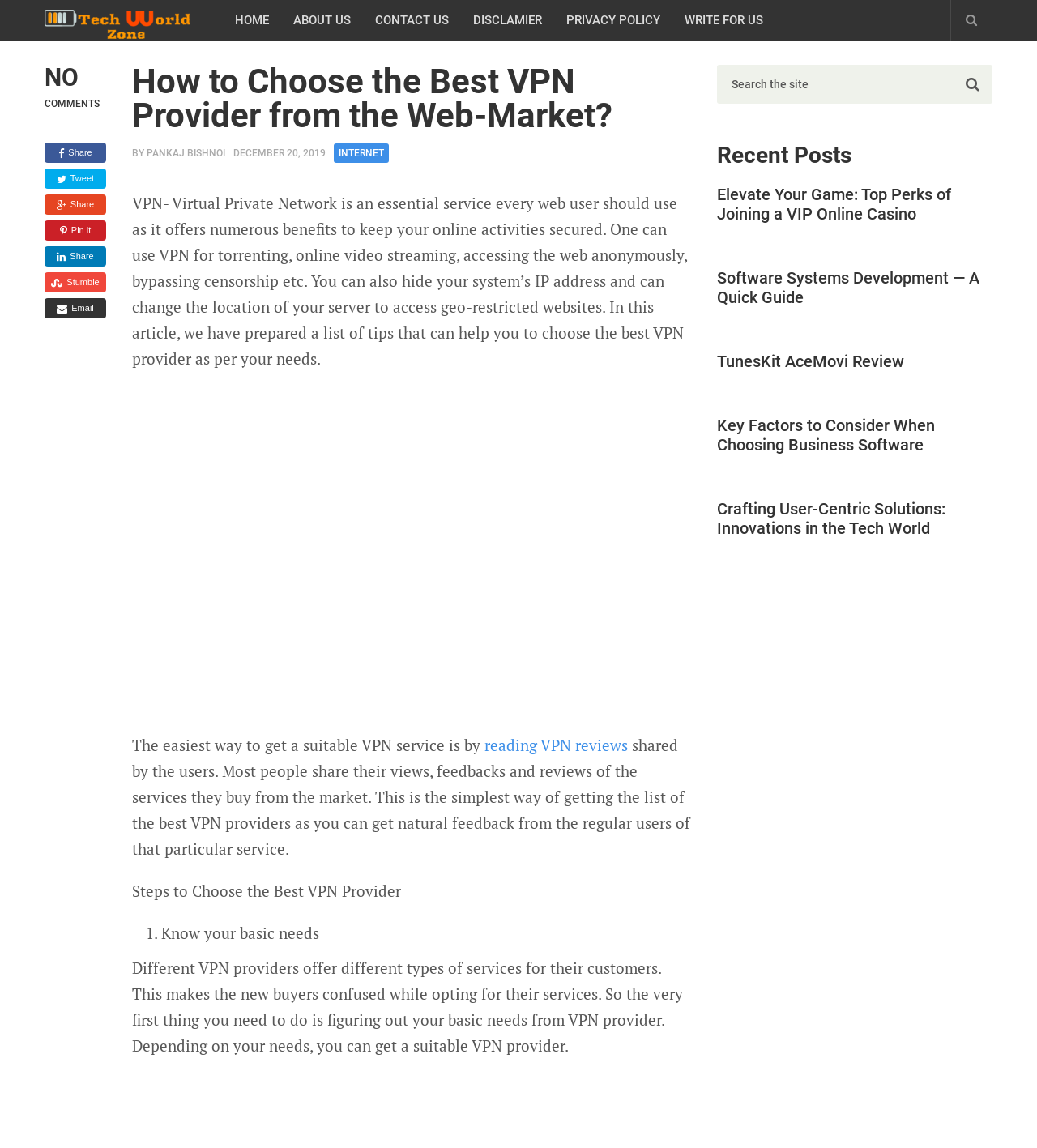Refer to the image and answer the question with as much detail as possible: What is the author of the article?

The author of the article is mentioned below the heading, where it says 'BY PANKAJ BISHNOI'.